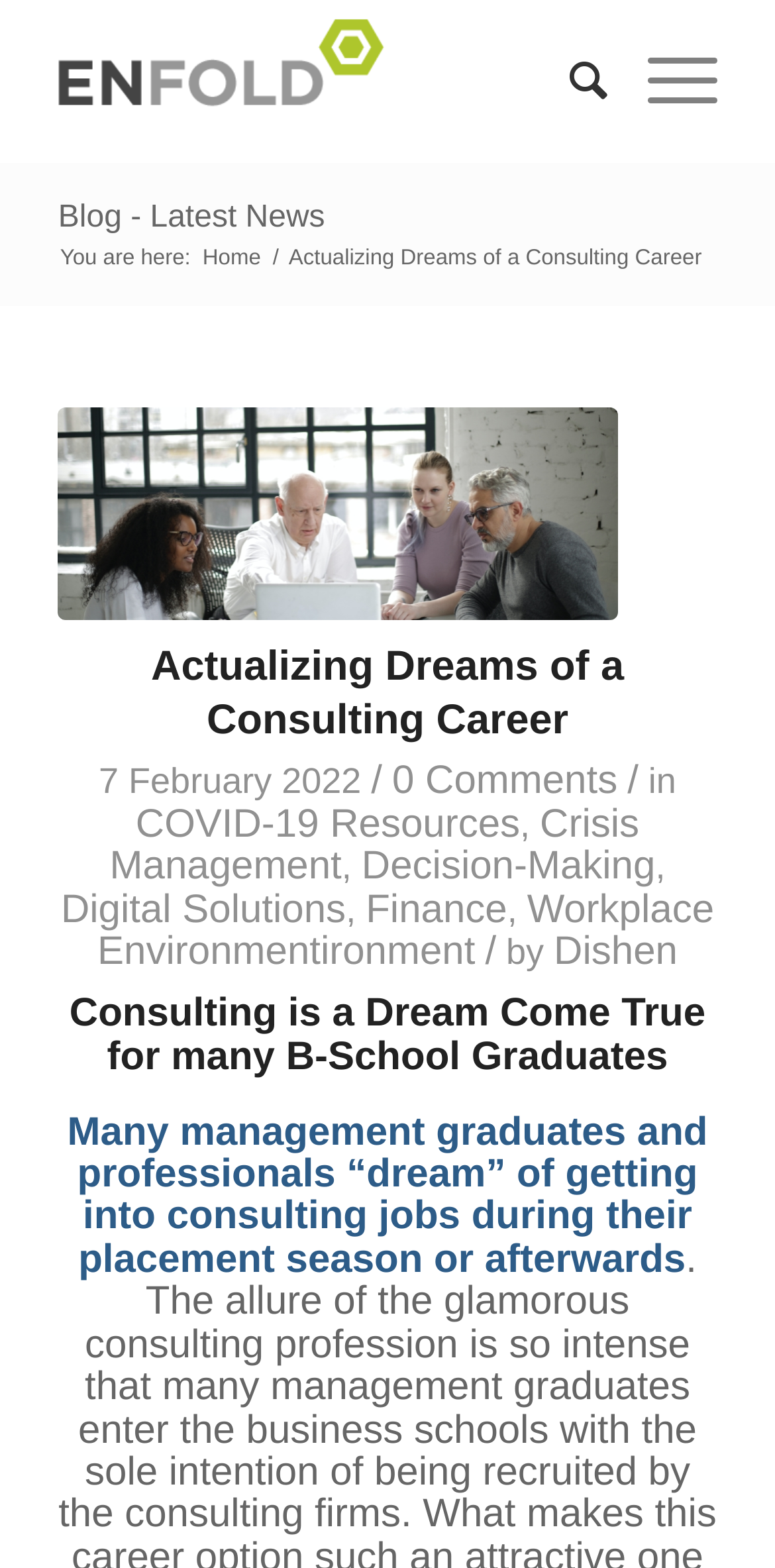Using the format (top-left x, top-left y, bottom-right x, bottom-right y), and given the element description, identify the bounding box coordinates within the screenshot: Search

[0.684, 0.001, 0.784, 0.103]